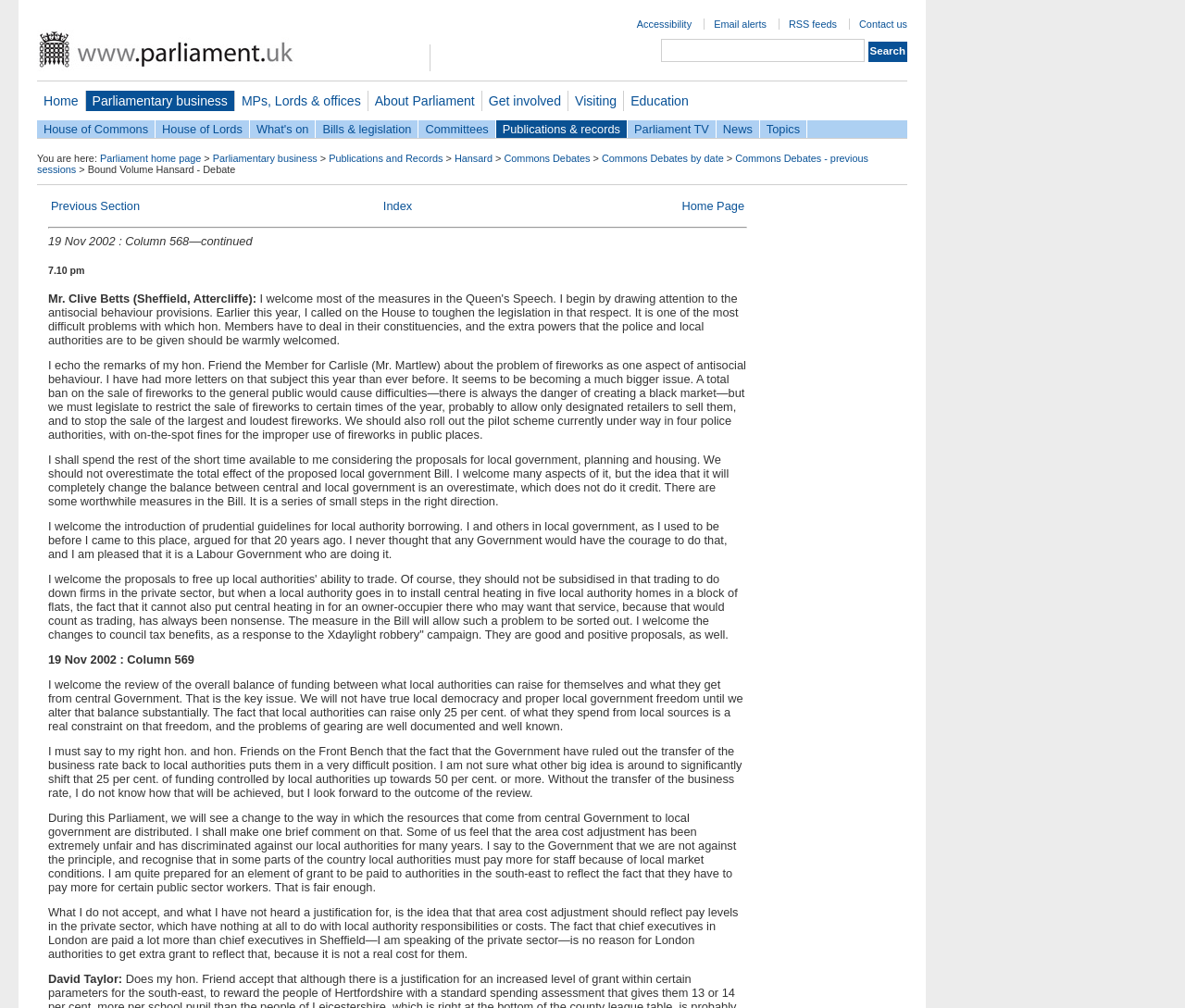What is the topic of the speech by Mr. Clive Betts?
By examining the image, provide a one-word or phrase answer.

Fireworks and local government